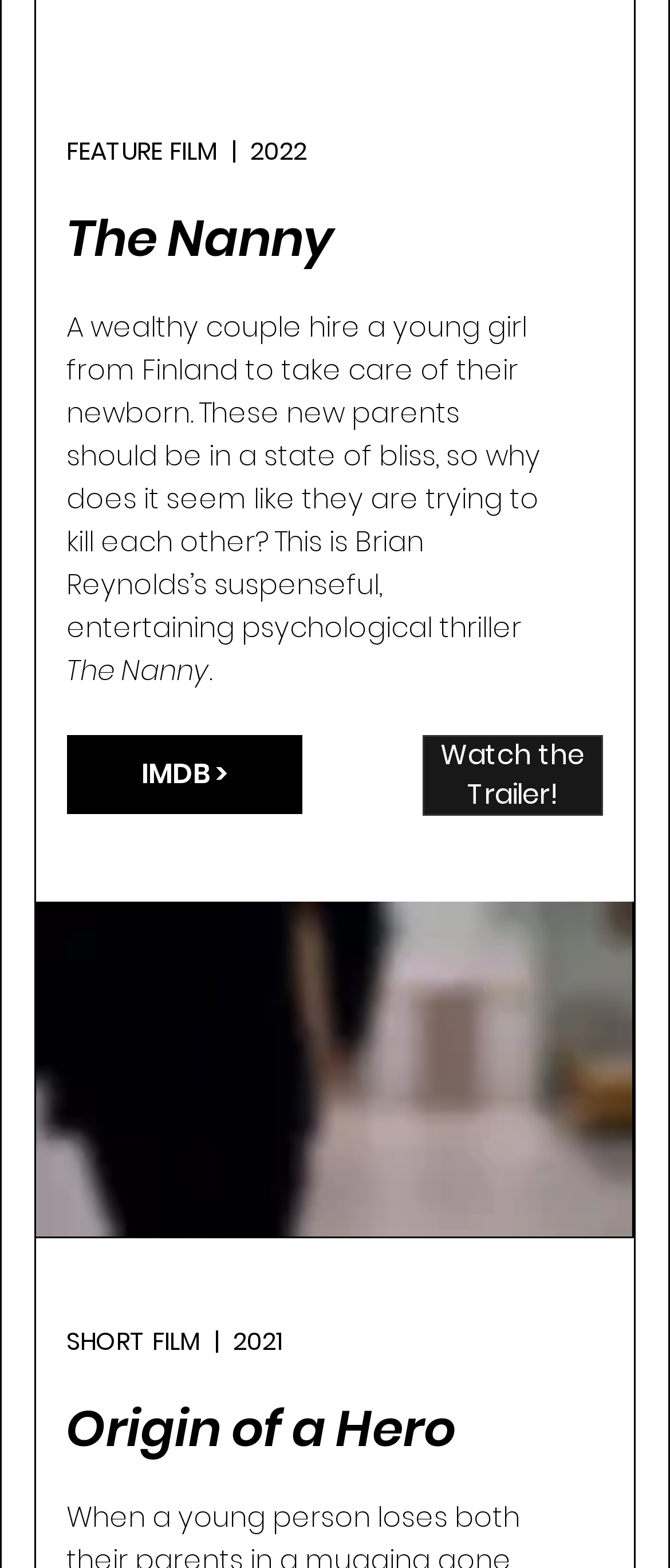Find and provide the bounding box coordinates for the UI element described here: "Watch the Trailer!". The coordinates should be given as four float numbers between 0 and 1: [left, top, right, bottom].

[0.63, 0.469, 0.901, 0.521]